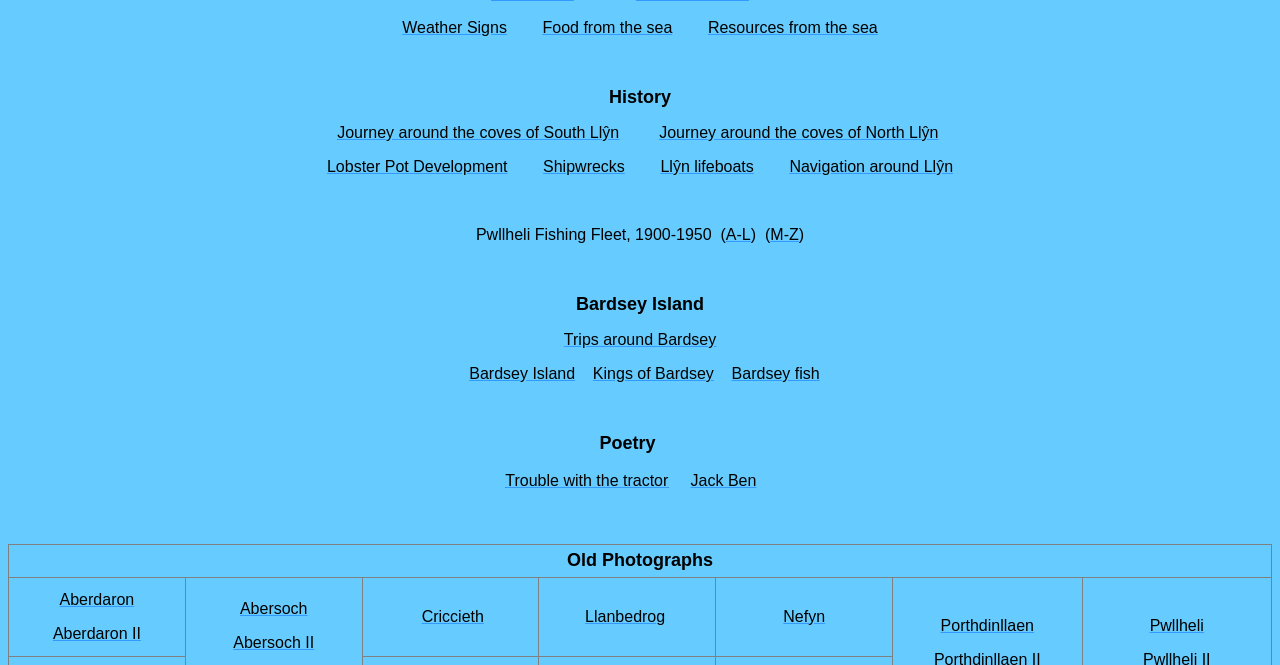Please determine the bounding box coordinates of the area that needs to be clicked to complete this task: 'Click on Weather Signs'. The coordinates must be four float numbers between 0 and 1, formatted as [left, top, right, bottom].

[0.314, 0.029, 0.396, 0.054]